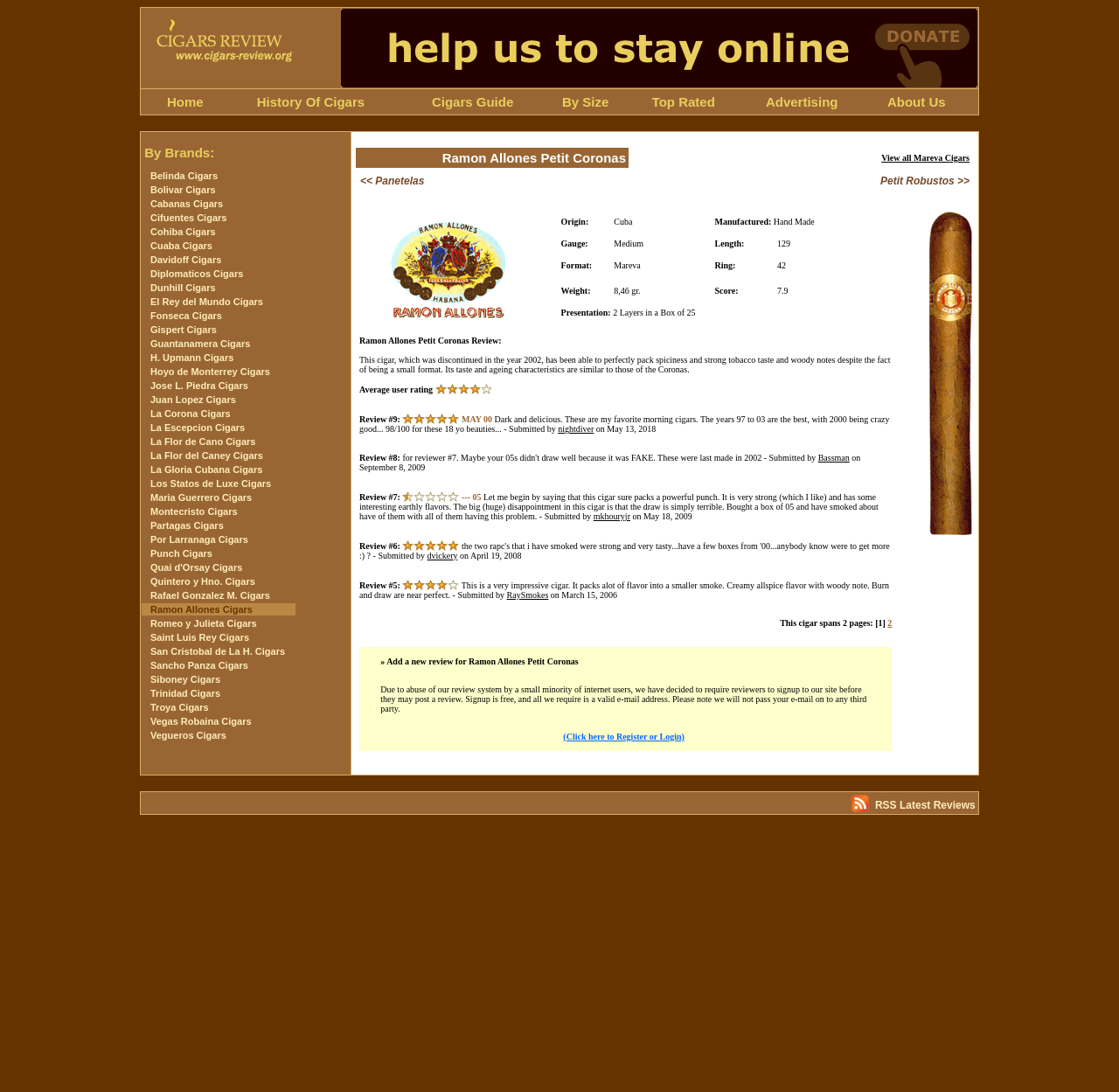Craft a detailed narrative of the webpage's structure and content.

The webpage is about Ramon Allones Petit Coronas Cigars, a type of Cuban cigar. At the top, there is a table with a logo image on the left and another image on the right. Below this table, there is a navigation menu with links to various pages, including "Home", "History Of Cigars", "Cigars Guide", "By Size", "Top Rated", "Advertising", and "About Us".

The main content of the page is a table that lists various cigar brands, including Belinda, Bolivar, Cabanas, Cifuentes, Cohiba, Cuaba, Davidoff, Diplomaticos, Dunhill, El Rey del Mundo, Fonseca, Gispert, Guantanamera, H. Upmann, and Hoyo de Monterrey. Each brand is listed in a separate row, with a link to its respective page. The table is divided into columns, with the brand names in the first column and the links in the second column. The table takes up most of the page, with the navigation menu at the top and some empty space at the bottom.